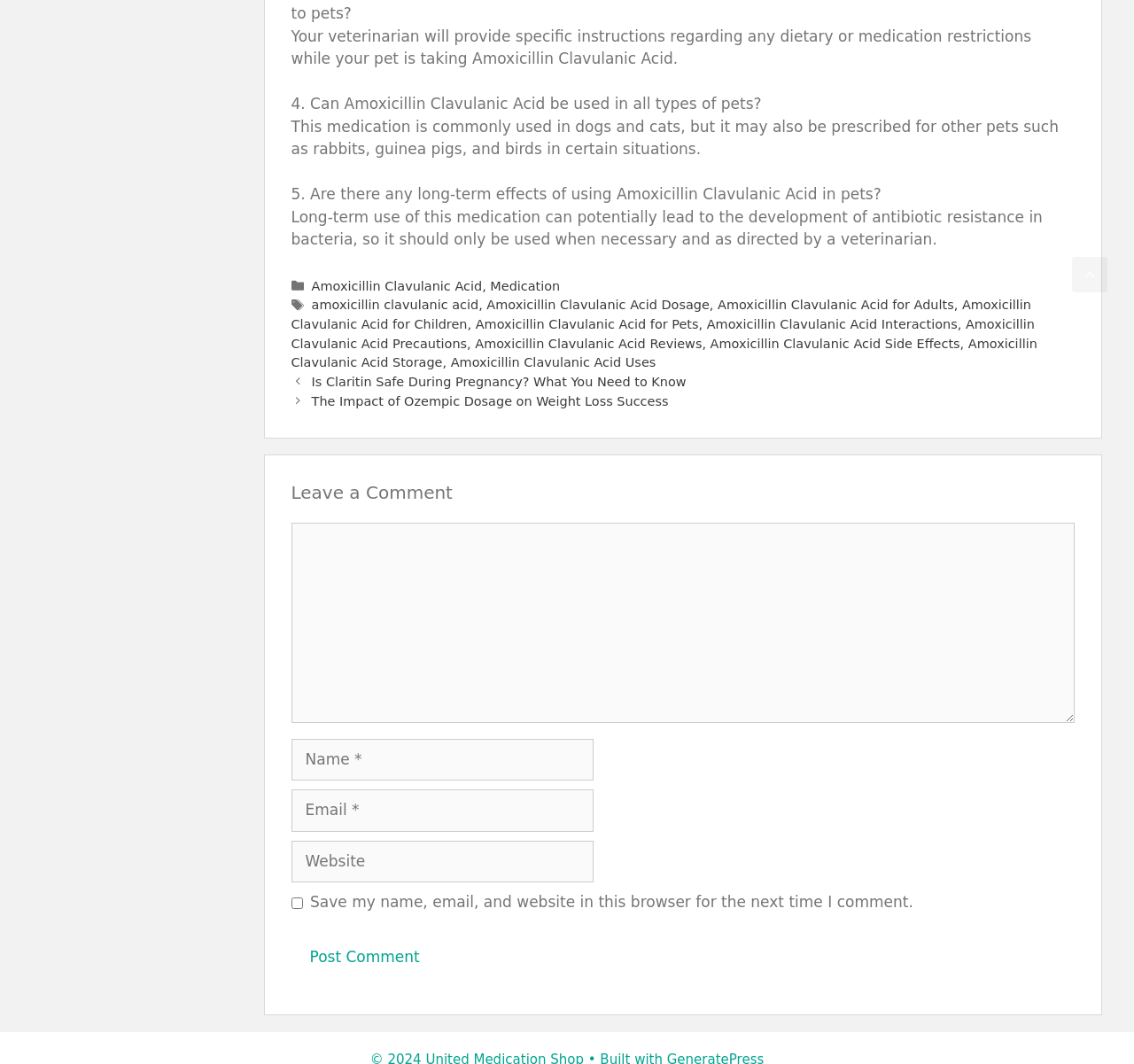Find the bounding box coordinates of the clickable area required to complete the following action: "Enter your name".

[0.257, 0.694, 0.523, 0.734]